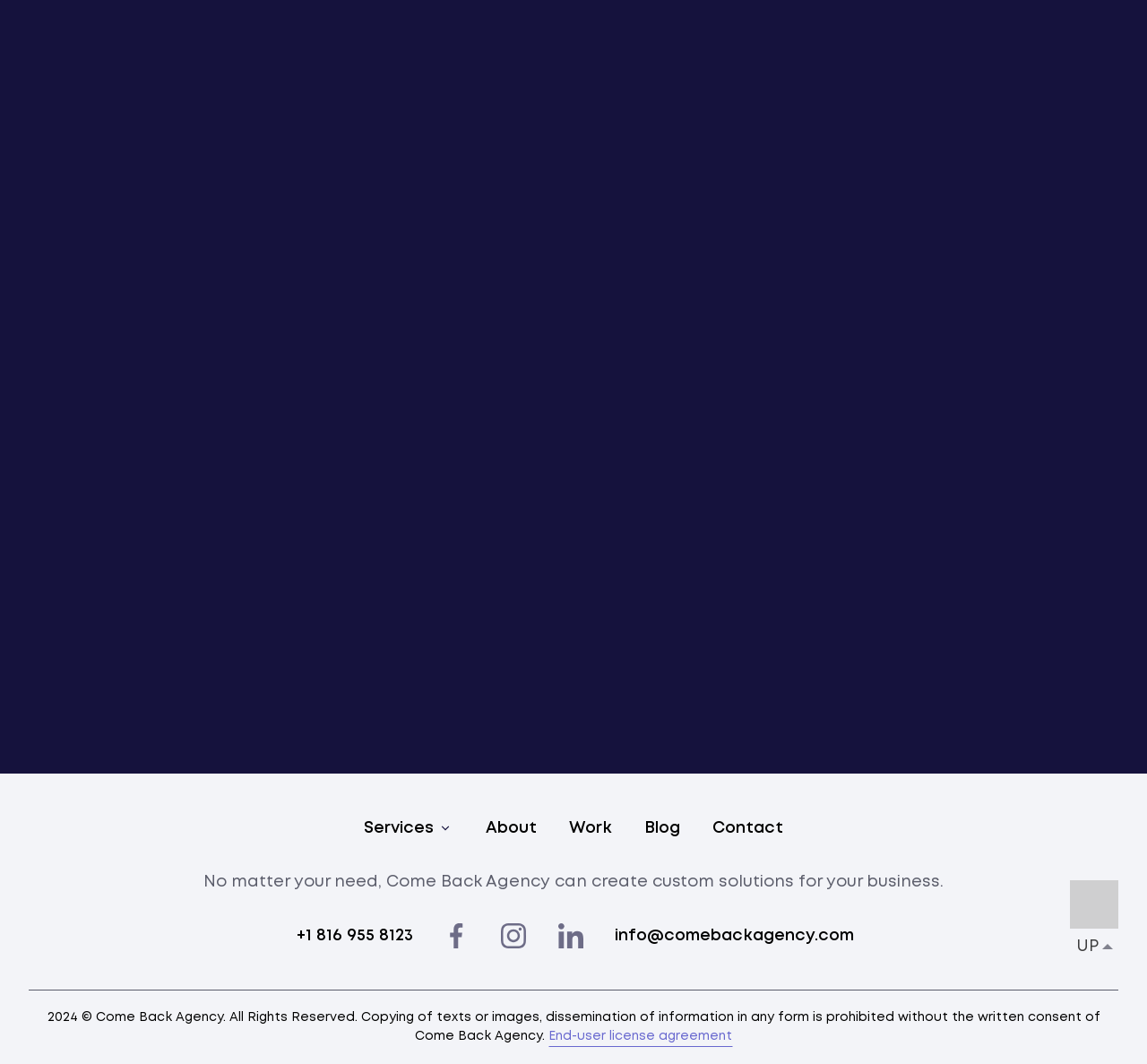Reply to the question with a single word or phrase:
How many navigation links are there at the bottom of the page?

5